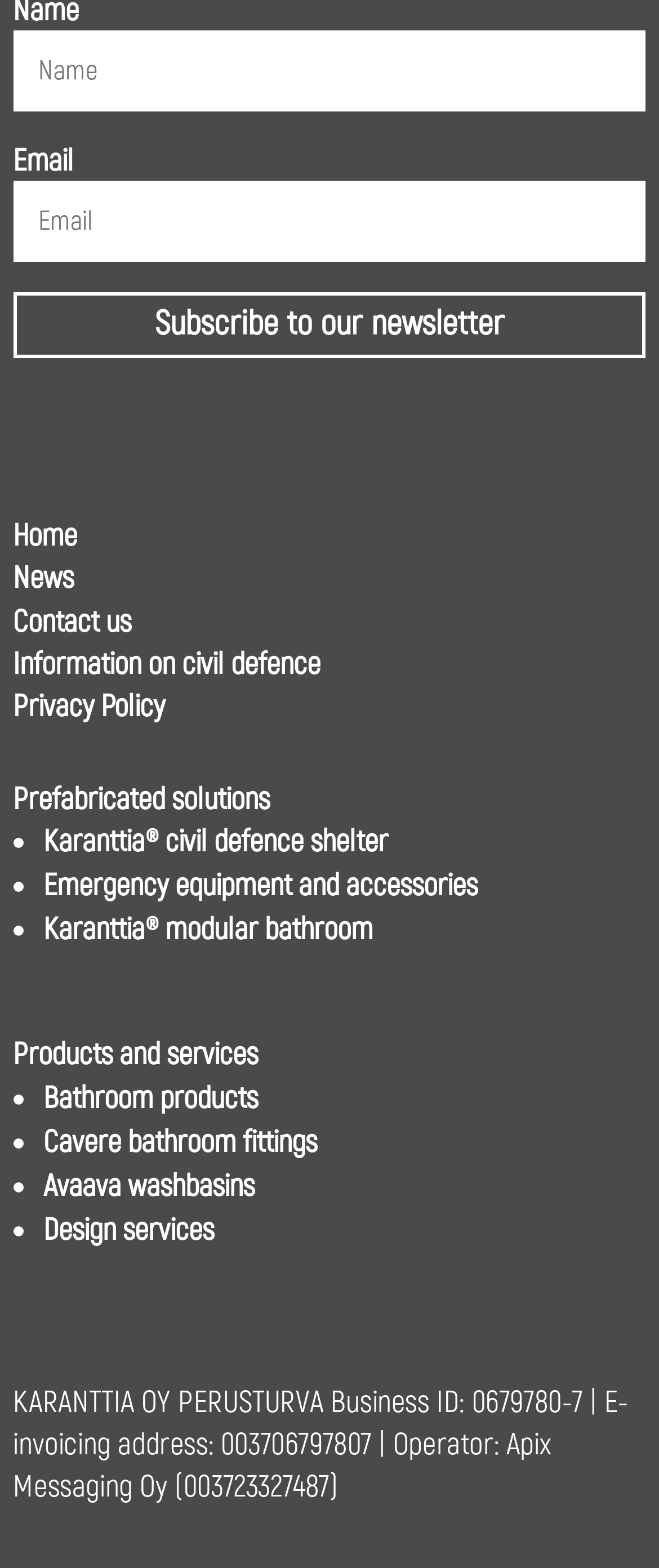Determine the bounding box coordinates of the region that needs to be clicked to achieve the task: "Enter name".

[0.02, 0.019, 0.98, 0.071]